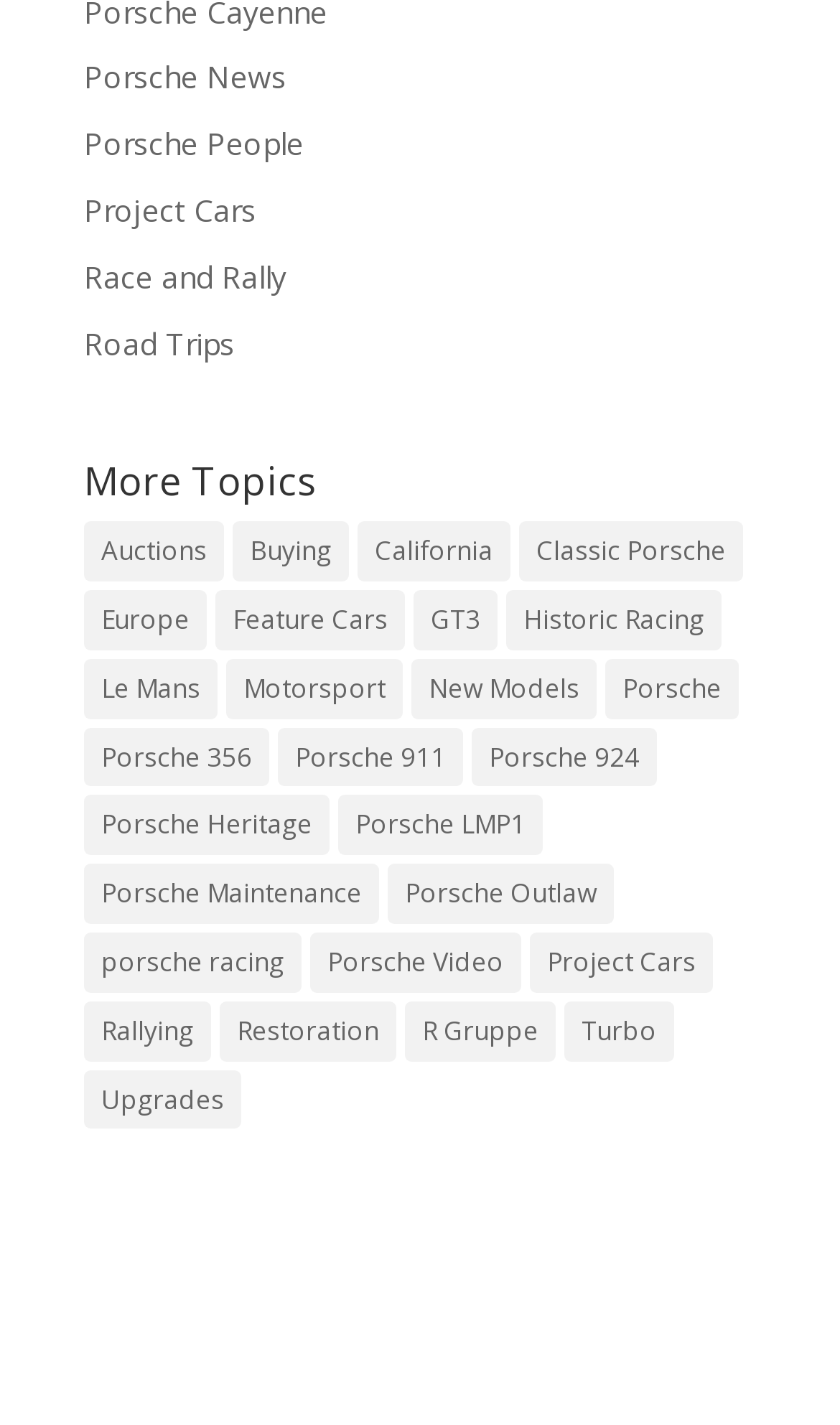Find and indicate the bounding box coordinates of the region you should select to follow the given instruction: "Explore Classic Porsche".

[0.618, 0.366, 0.885, 0.408]